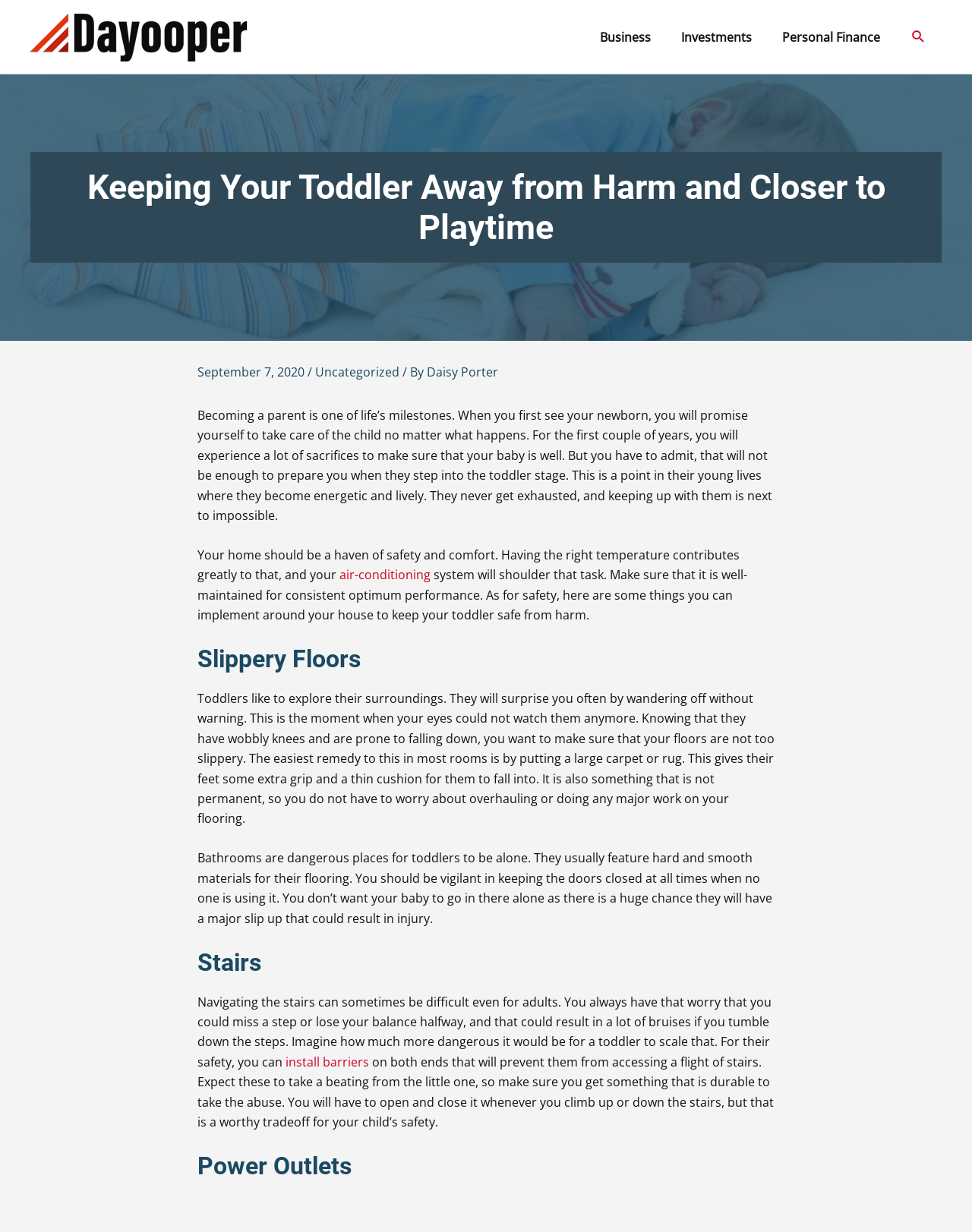Determine the bounding box coordinates of the element that should be clicked to execute the following command: "Click the logo".

[0.031, 0.022, 0.255, 0.036]